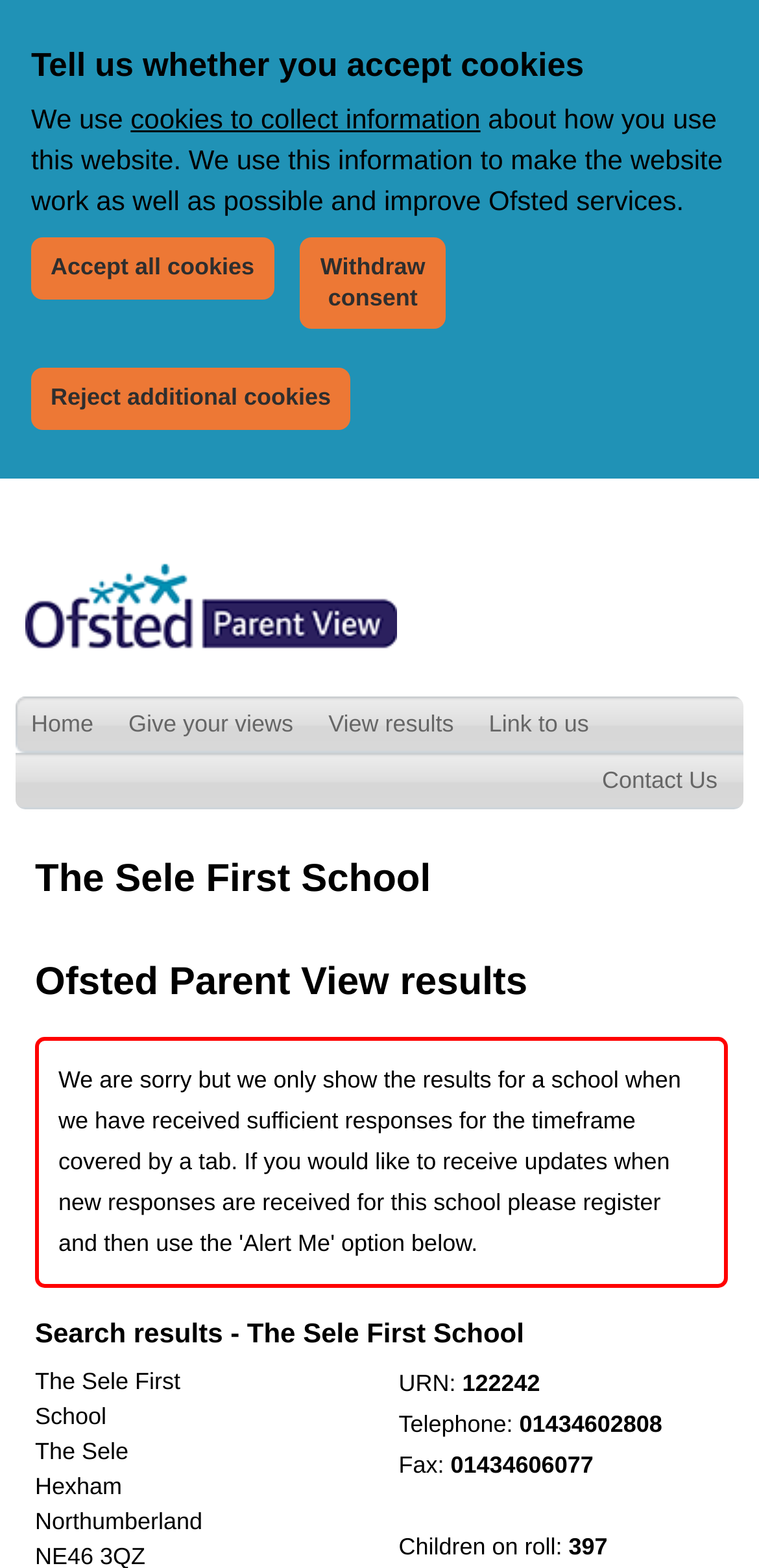Provide the bounding box coordinates for the area that should be clicked to complete the instruction: "Open the Menu".

None